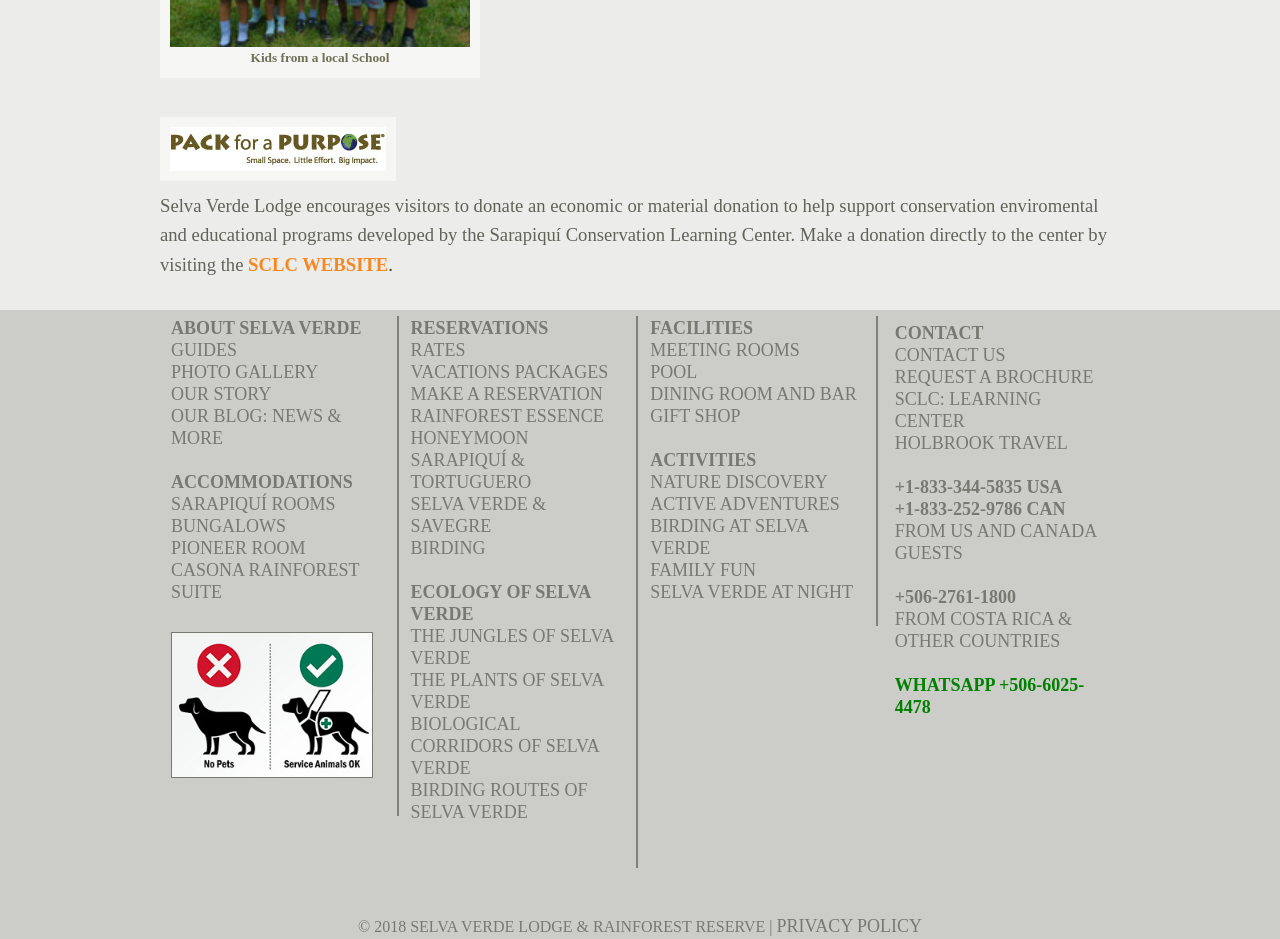Using the given description, provide the bounding box coordinates formatted as (top-left x, top-left y, bottom-right x, bottom-right y), with all values being floating point numbers between 0 and 1. Description: OUR BLOG: NEWS & MORE

[0.134, 0.432, 0.267, 0.477]